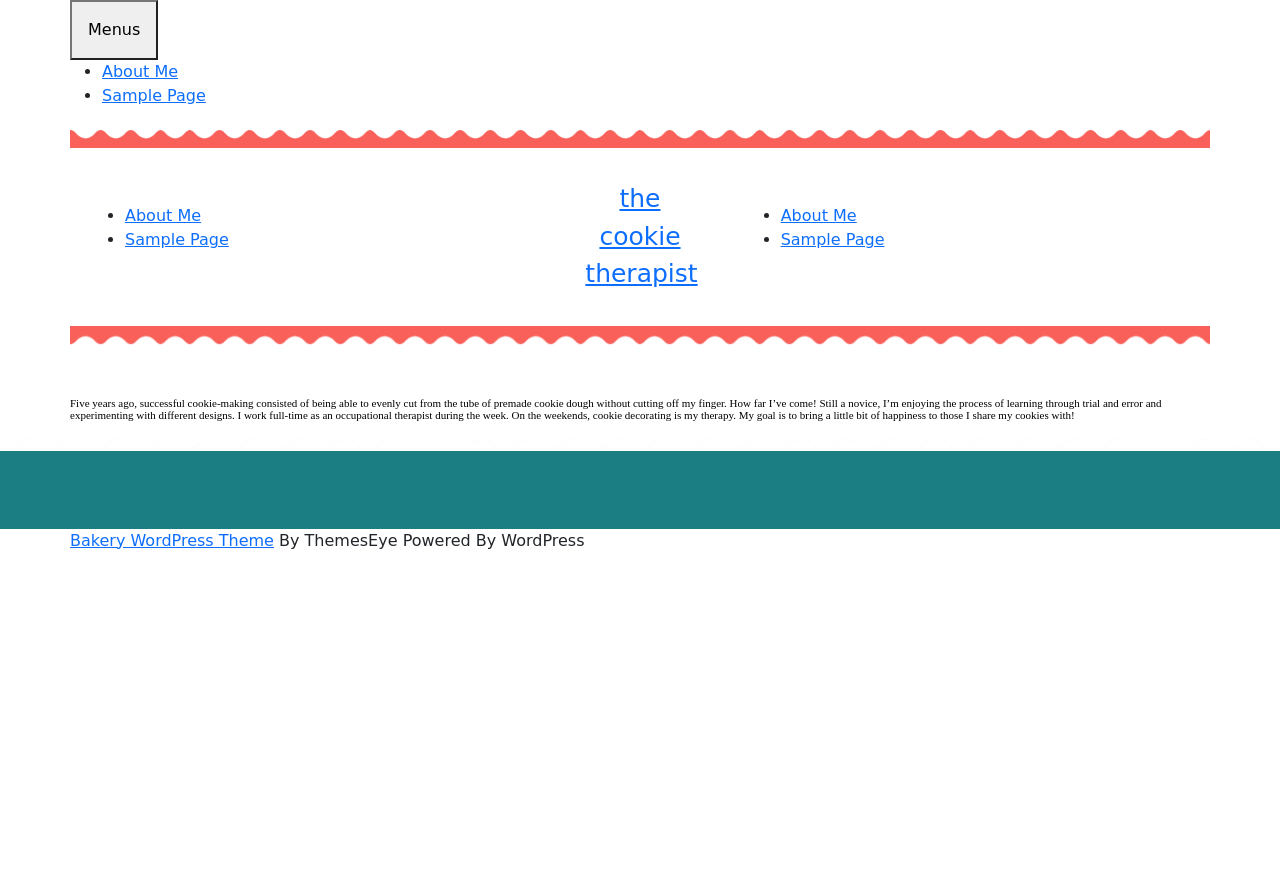Answer the question below using just one word or a short phrase: 
What is the theme of the website?

Bakery